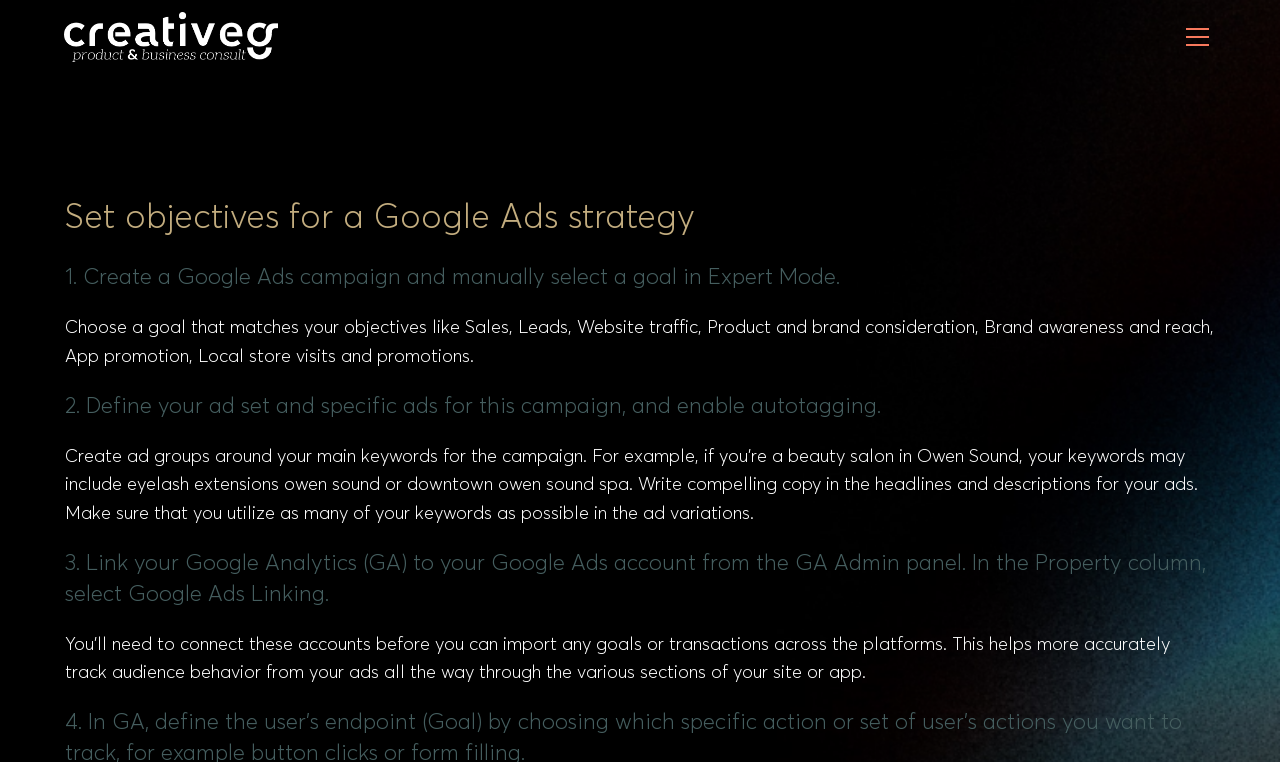Please give a succinct answer using a single word or phrase:
What should be utilized in ad variations?

Keywords